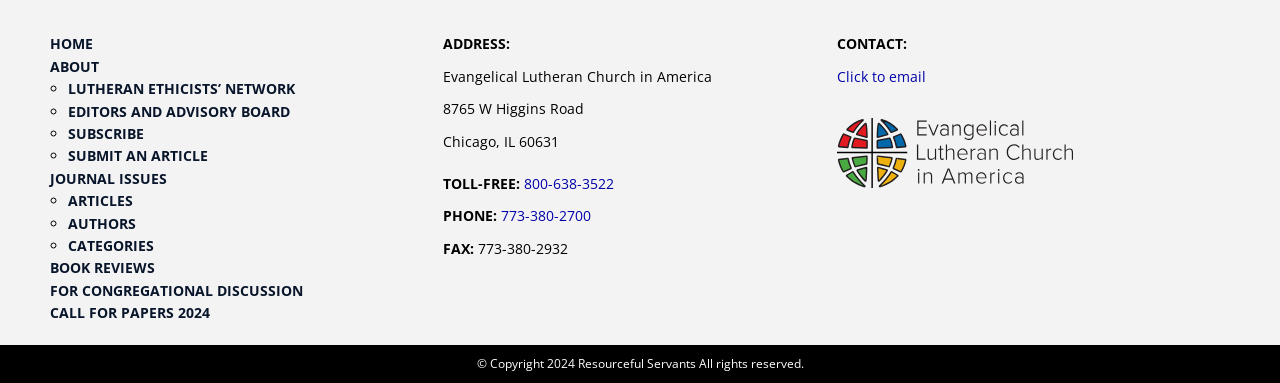What is the first link on the webpage?
Refer to the image and give a detailed response to the question.

The first link on the webpage is 'HOME' which is located at the top left corner of the webpage with a bounding box of [0.039, 0.09, 0.073, 0.14].